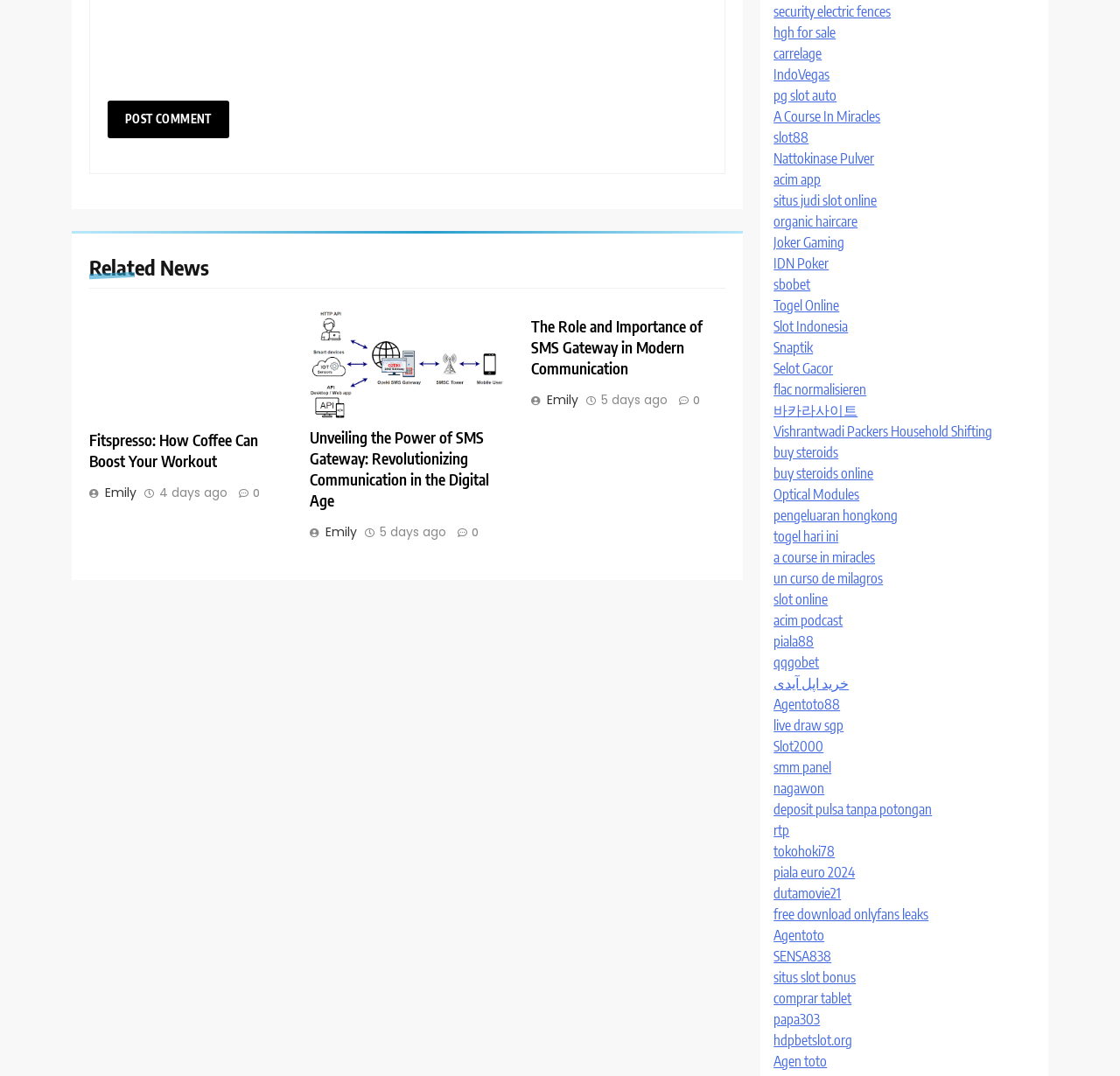Pinpoint the bounding box coordinates of the clickable area necessary to execute the following instruction: "Click the 'Post Comment' button". The coordinates should be given as four float numbers between 0 and 1, namely [left, top, right, bottom].

[0.096, 0.094, 0.204, 0.128]